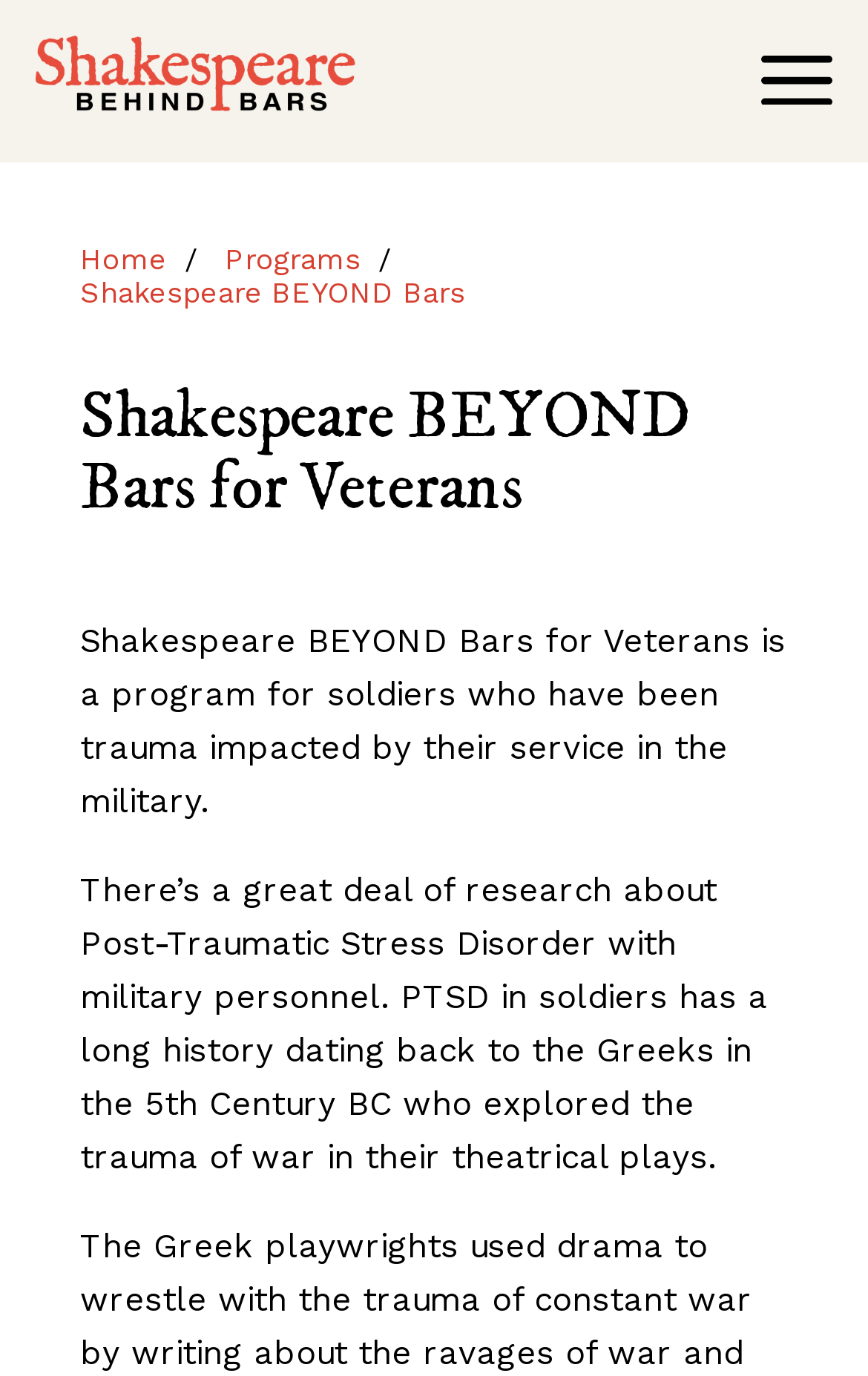Provide a thorough description of the webpage's content and layout.

The webpage is about Shakespeare BEYOND Bars for Veterans, a program designed for soldiers who have been trauma-impacted by their military service. At the top-left corner, there is a link to "Shakespeare Behind Bars" accompanied by an image with the same name. On the top-right corner, there is a button with an image, which controls the primary menu.

Below the top section, there is a header area that spans almost the entire width of the page. Within this header, there is a navigation section with a breadcrumb trail, featuring three links: "Home", "Programs", and "Shakespeare BEYOND Bars". The "Shakespeare BEYOND Bars for Veterans" heading is centered below the navigation section.

The main content area begins below the header, where a paragraph of text explains the program's purpose, stating that it is designed for soldiers who have been trauma-impacted by their military service. Below this paragraph, there is another block of text that discusses the research on Post-Traumatic Stress Disorder (PTSD) in military personnel, referencing its history dating back to ancient Greece.